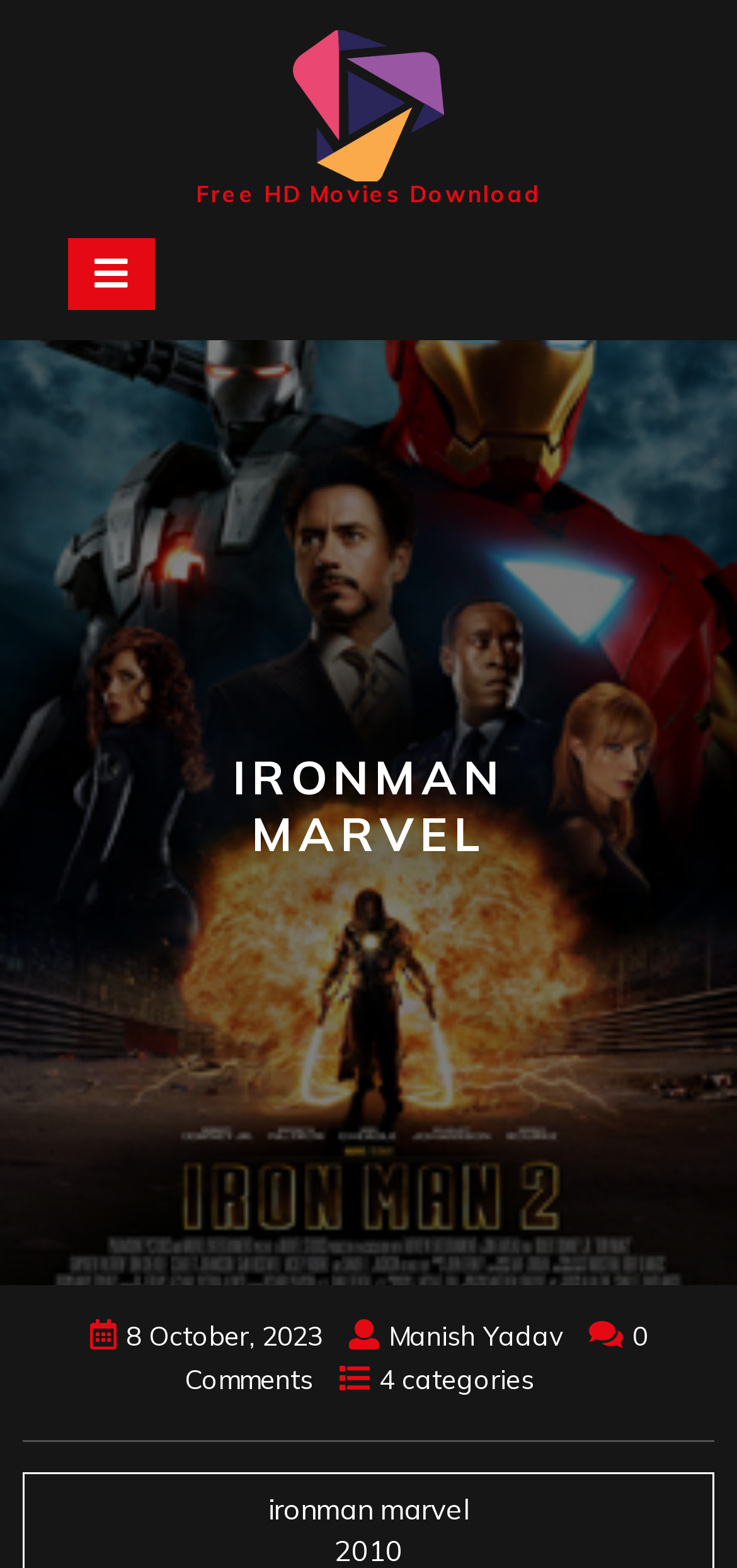Bounding box coordinates are to be given in the format (top-left x, top-left y, bottom-right x, bottom-right y). All values must be floating point numbers between 0 and 1. Provide the bounding box coordinate for the UI element described as: Accept only essential cookies

None